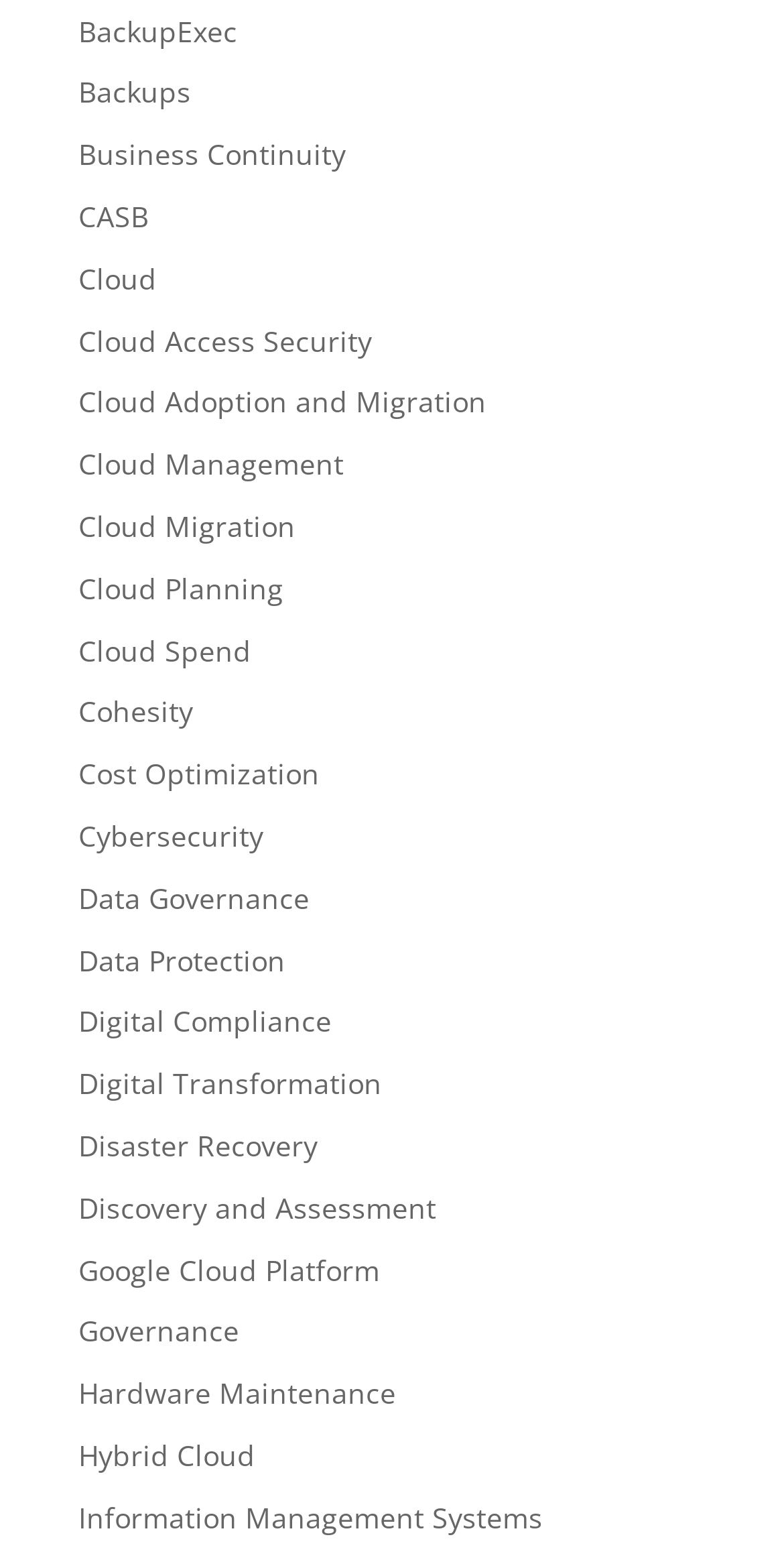Specify the bounding box coordinates of the area to click in order to follow the given instruction: "Discover Google Cloud Platform."

[0.1, 0.797, 0.485, 0.822]